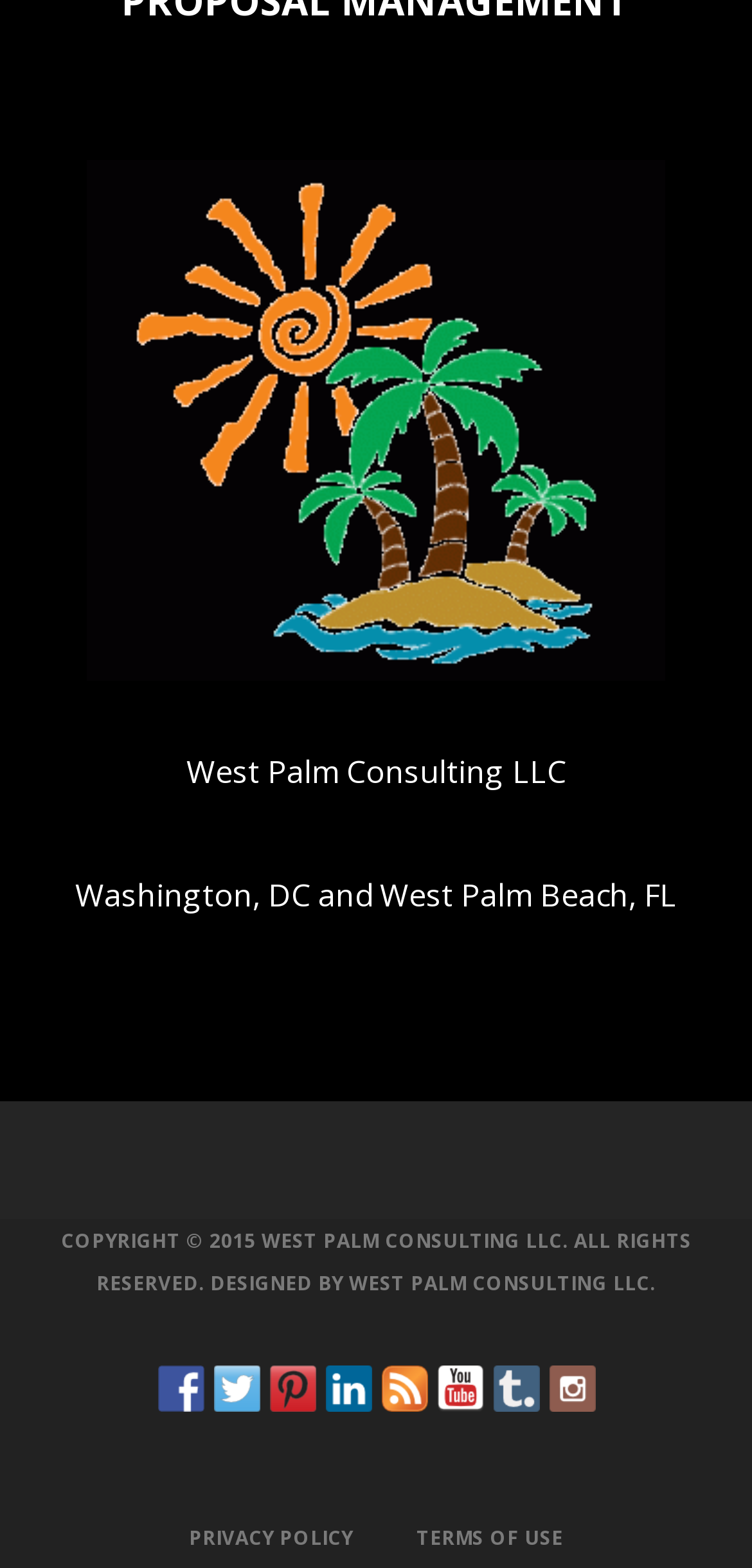Identify the bounding box coordinates of the region I need to click to complete this instruction: "Visit the West Palm Consulting LLC homepage".

[0.115, 0.254, 0.885, 0.277]